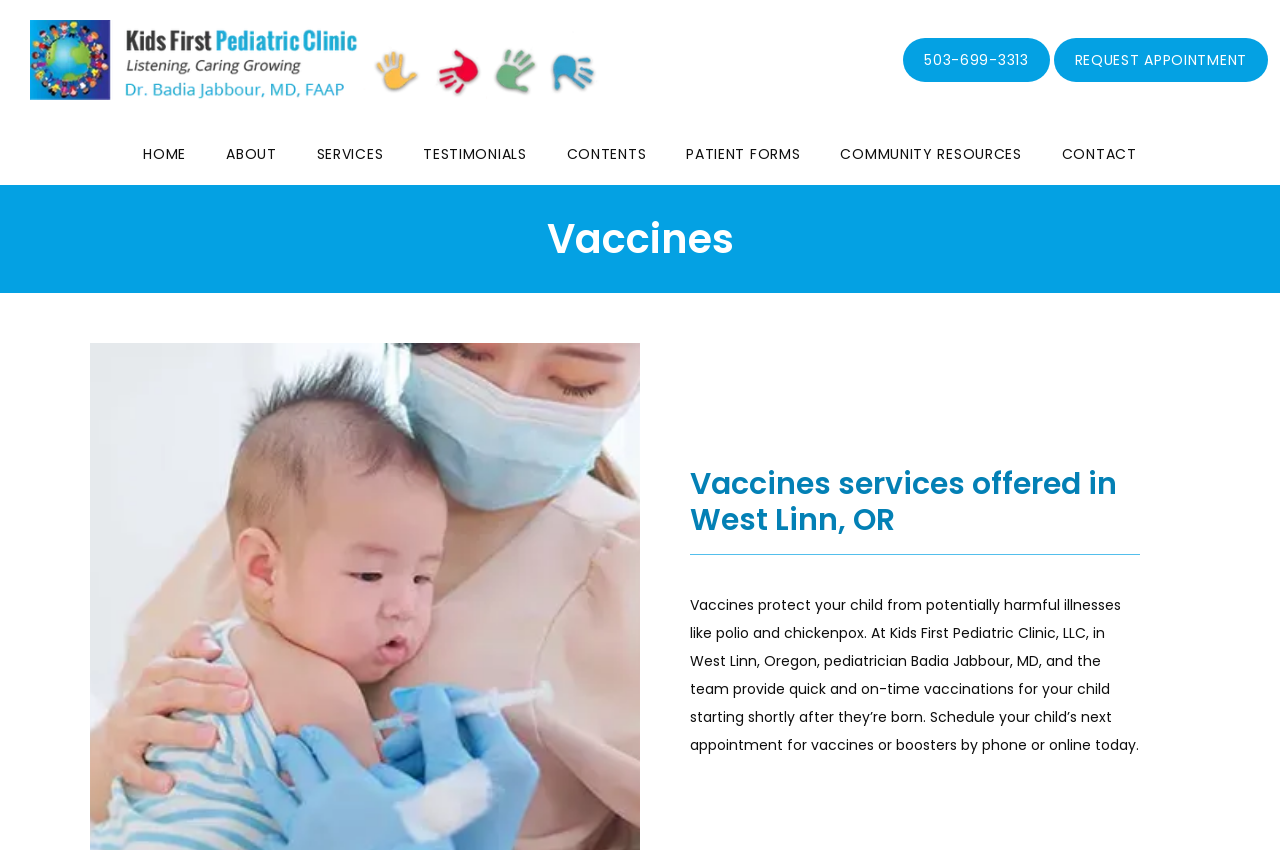Offer a detailed explanation of the webpage layout and contents.

The webpage is about Kids First Pediatric Clinic, LLC, a healthcare provider offering vaccine services to West Linn, OR. At the top left corner, there is a logo image. Below the logo, there is a navigation menu with seven links: HOME, ABOUT, SERVICES, TESTIMONIALS, CONTENTS, PATIENT FORMS, and COMMUNITY RESOURCES, followed by a CONTACT link at the far right. 

On the top right side, there is a phone number, 503-699-3313, and a REQUEST APPOINTMENT button next to it. 

The main content of the webpage is an article about vaccine services. It starts with a heading "Vaccines" and a subheading "Vaccines services offered in West Linn, OR". Below the subheading, there is a horizontal separator line. 

The main text explains that vaccines protect children from harmful illnesses and that the clinic provides quick and on-time vaccinations for children starting shortly after birth. It also invites readers to schedule an appointment for vaccines or boosters by phone or online.